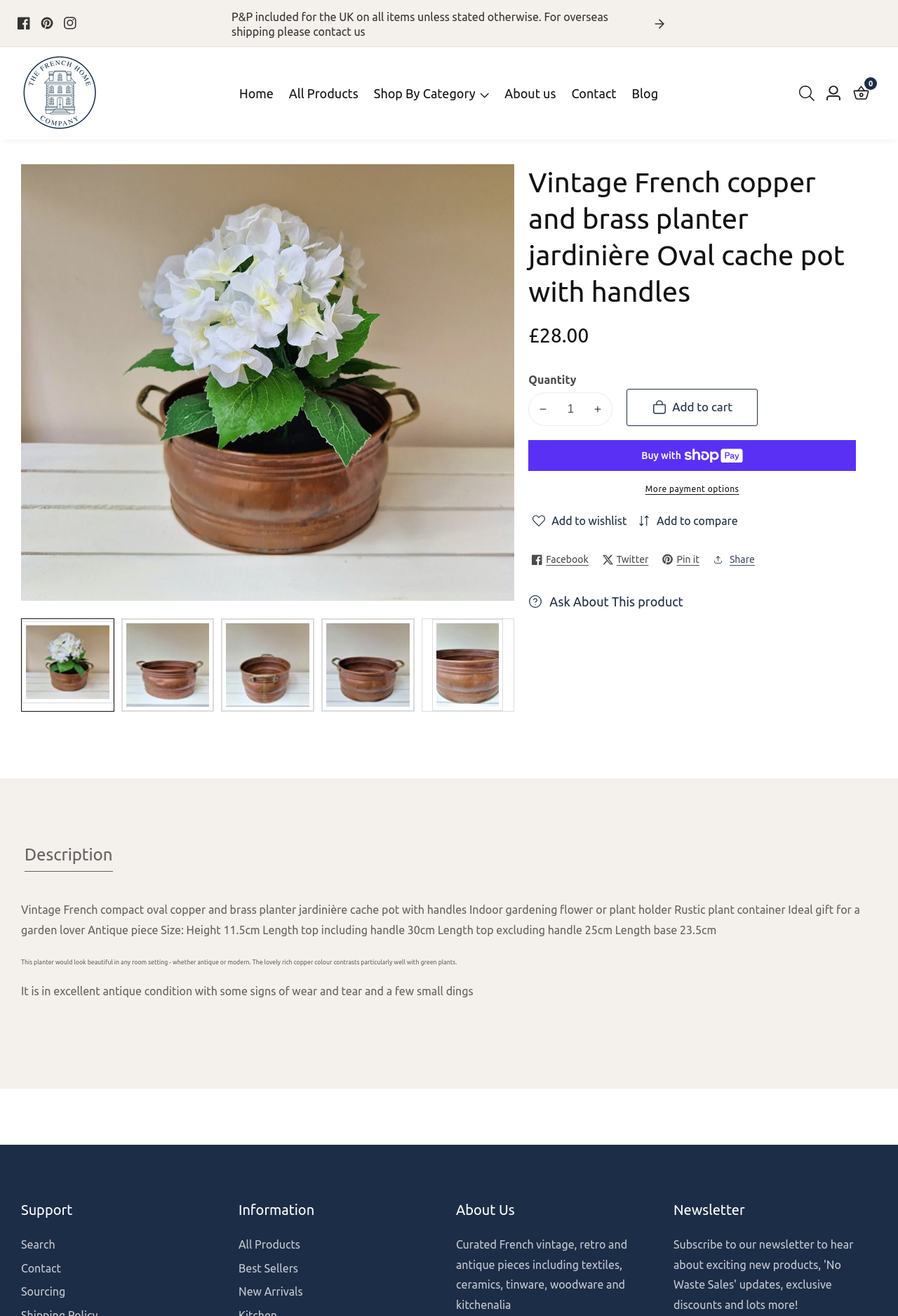Identify the bounding box coordinates of the clickable section necessary to follow the following instruction: "Share the product". The coordinates should be presented as four float numbers from 0 to 1, i.e., [left, top, right, bottom].

[0.794, 0.419, 0.841, 0.432]